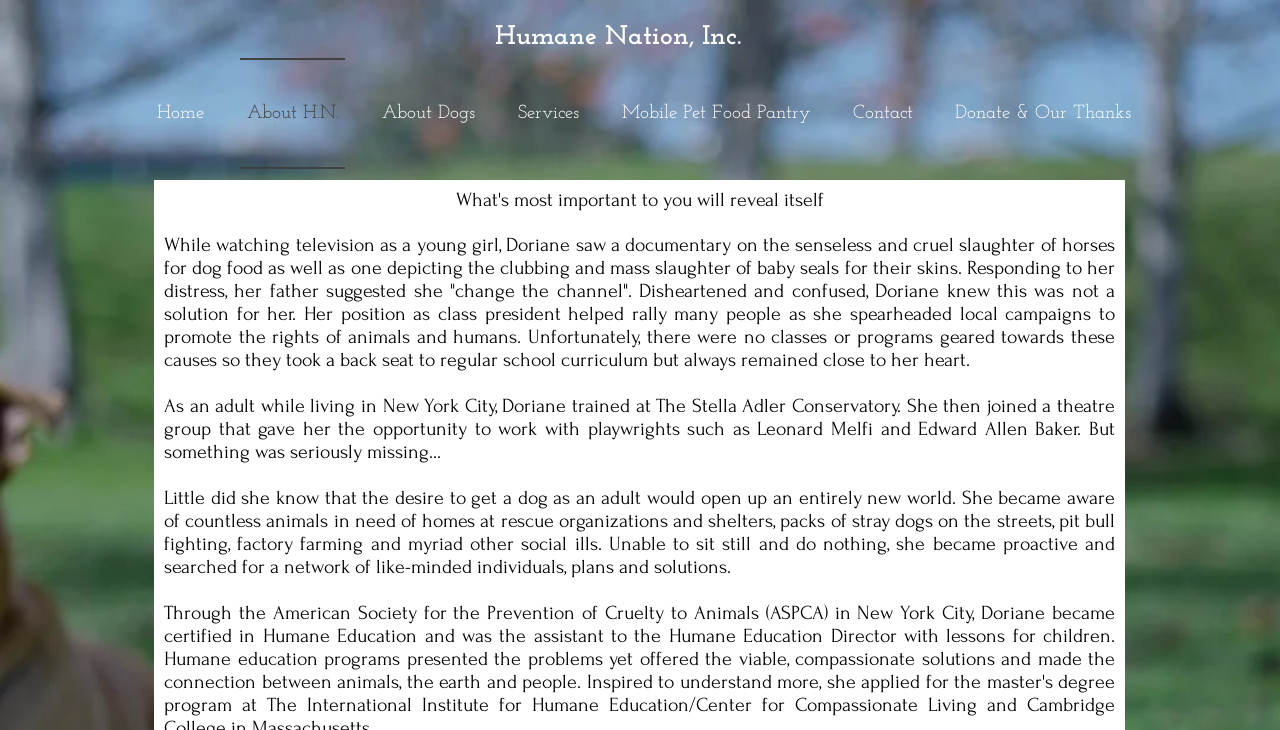Generate a thorough explanation of the webpage's elements.

The webpage is about Humane Nation, Inc., with a heading at the top center of the page. Below the heading, there is a navigation menu that spans across the top of the page, containing links to various sections such as "Home", "About H.N.", "About Dogs", "Services", "Mobile Pet Food Pantry", "Contact", and "Donate & Our Thanks". 

To the right of the navigation menu, there is a small "W" icon. Below the navigation menu, there is a block of text that takes up most of the page, divided into three paragraphs. The first paragraph describes how the founder, Doriane, was inspired to help animals as a young girl after watching documentaries on animal cruelty. The second paragraph talks about her background in theatre and how she felt unfulfilled until she got a dog as an adult. The third paragraph explains how getting a dog opened her eyes to various animal welfare issues and motivated her to take action.